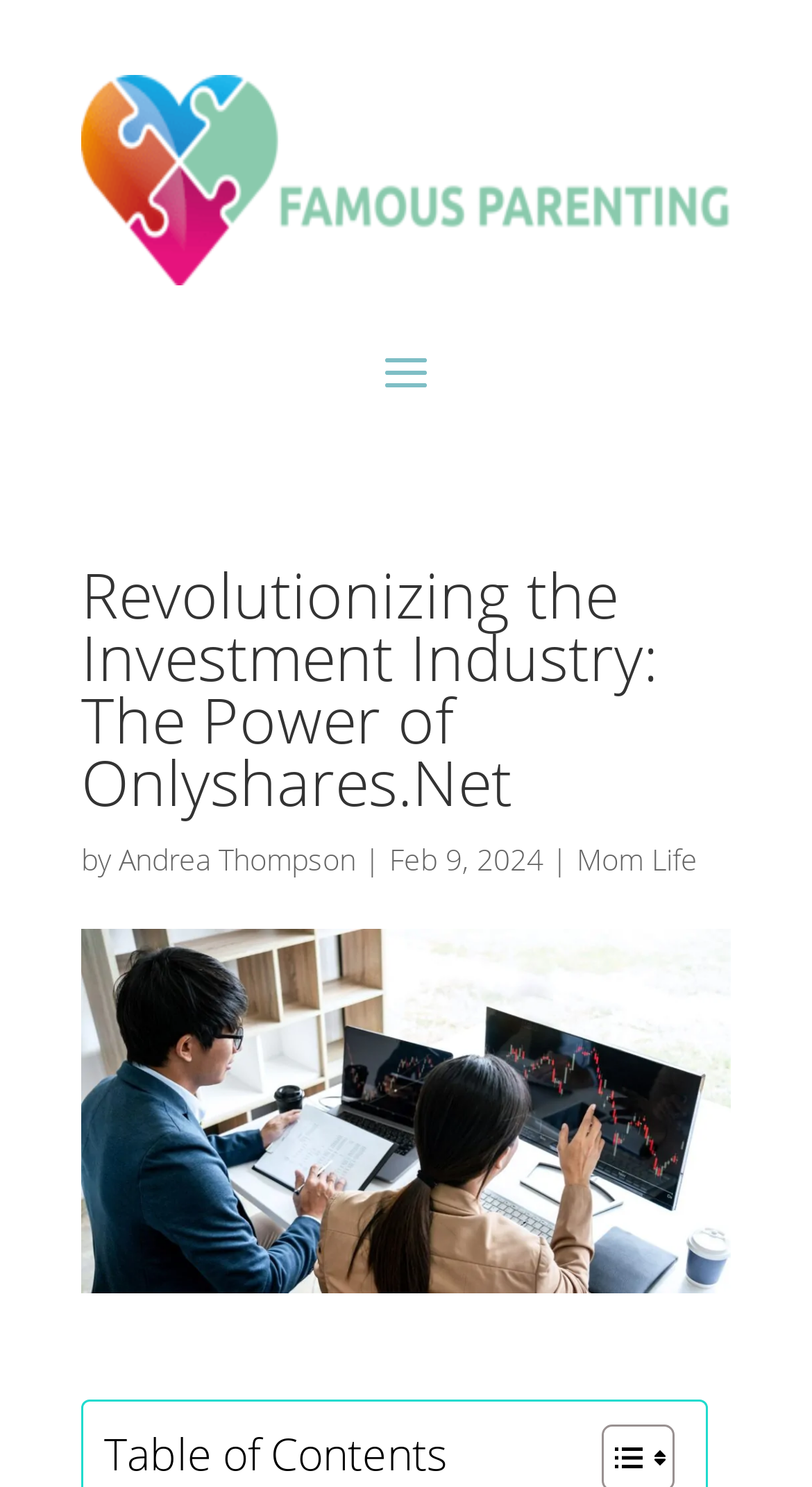Please locate and retrieve the main header text of the webpage.

Revolutionizing the Investment Industry: The Power of Onlyshares.Net